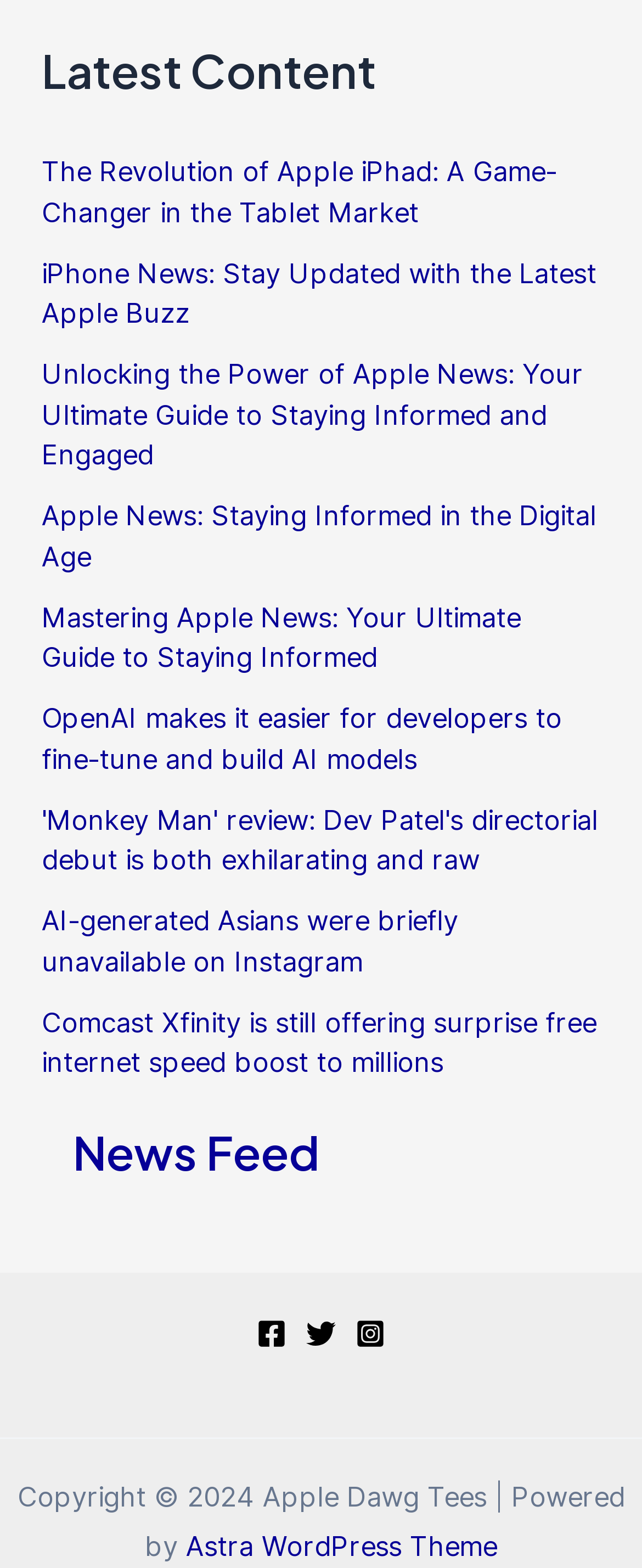Based on the description "News Feed", find the bounding box of the specified UI element.

[0.114, 0.716, 0.498, 0.752]